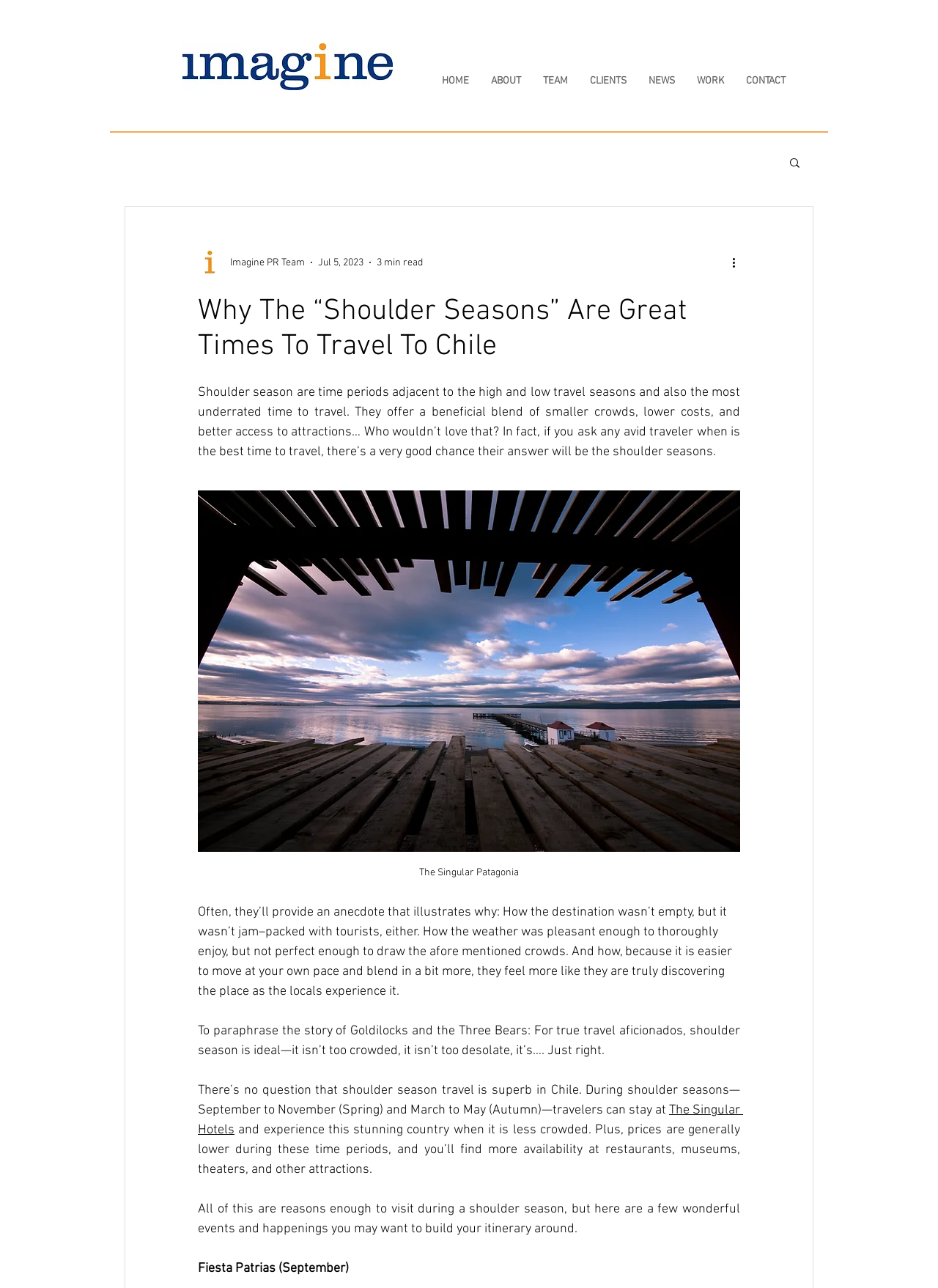Please answer the following question using a single word or phrase: 
What is the event mentioned in the article that takes place in September?

Fiesta Patrias